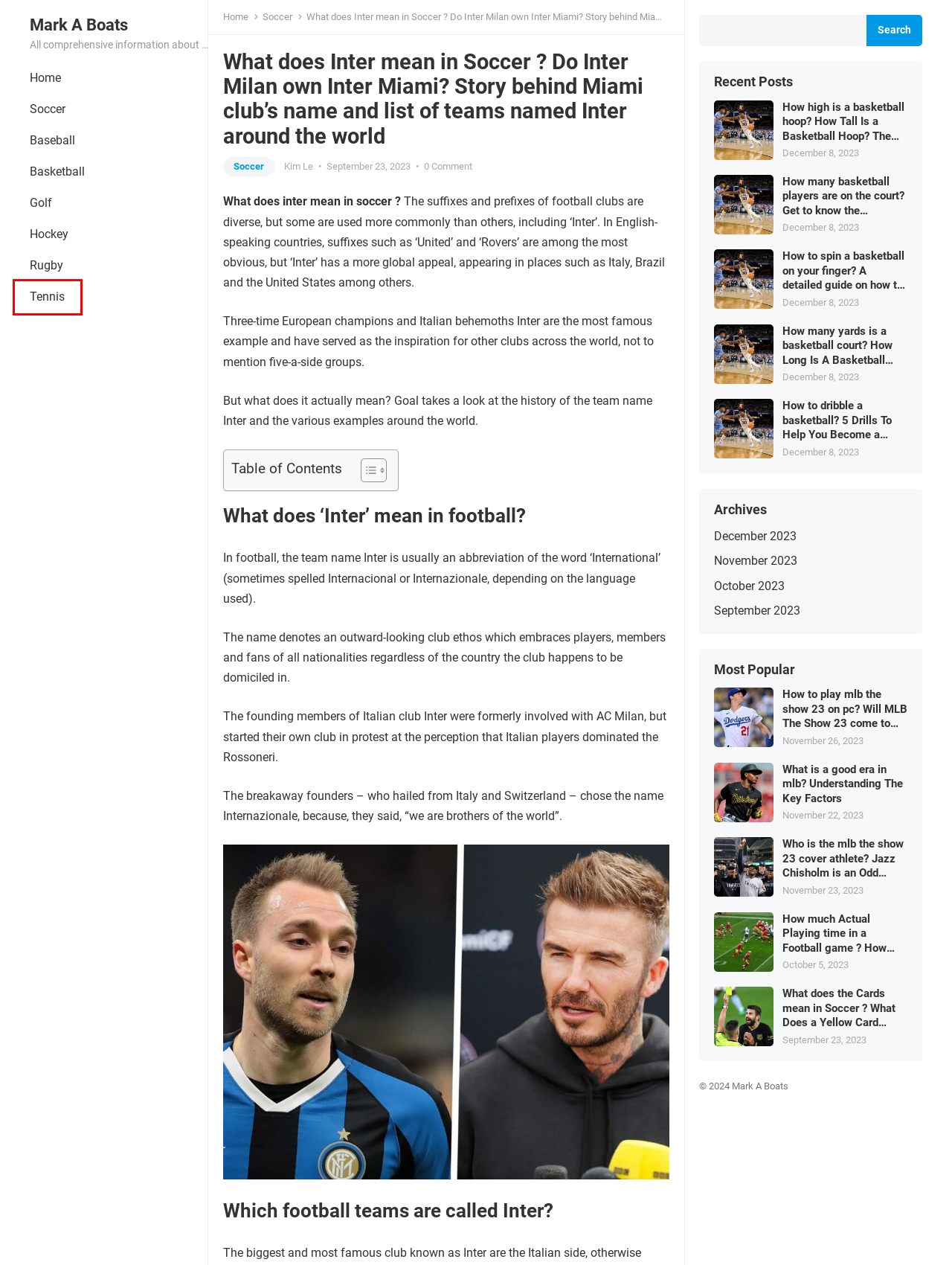Check out the screenshot of a webpage with a red rectangle bounding box. Select the best fitting webpage description that aligns with the new webpage after clicking the element inside the bounding box. Here are the candidates:
A. Tennis - Mark A Boats
B. How to play mlb the show 23 on pc? Will MLB The Show 23 come to PC?
C. How high is a basketball hoop? How Tall Is a Basketball Hoop? The Answer Might Surprise You
D. Kim Le - Mark A Boats
E. Baseball - Mark A Boats
F. Golf - Mark A Boats
G. Basketball - Mark A Boats
H. What is a good era in mlb? Understanding The Key Factors

A